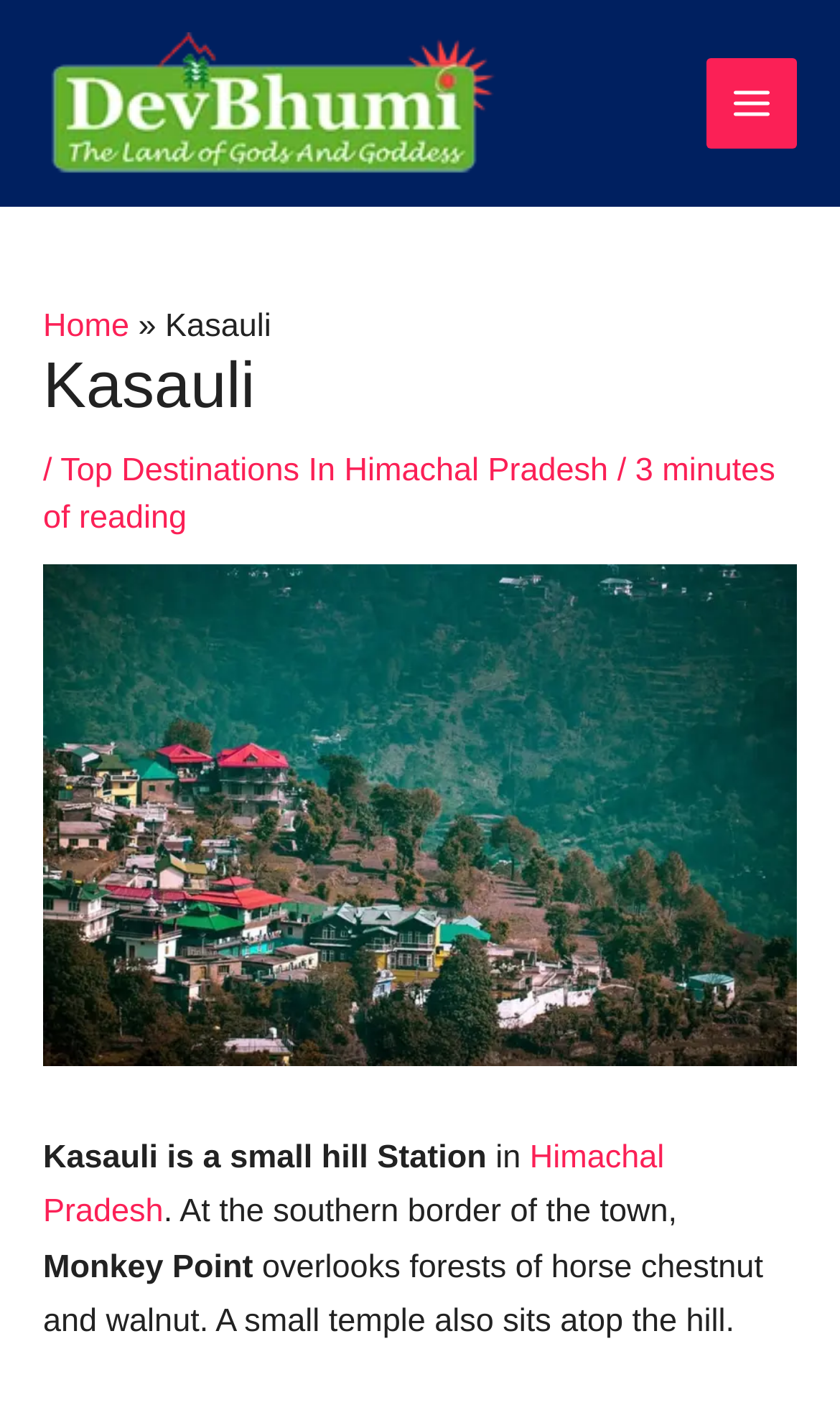Answer the question in a single word or phrase:
Is there a temple in Kasauli?

Yes